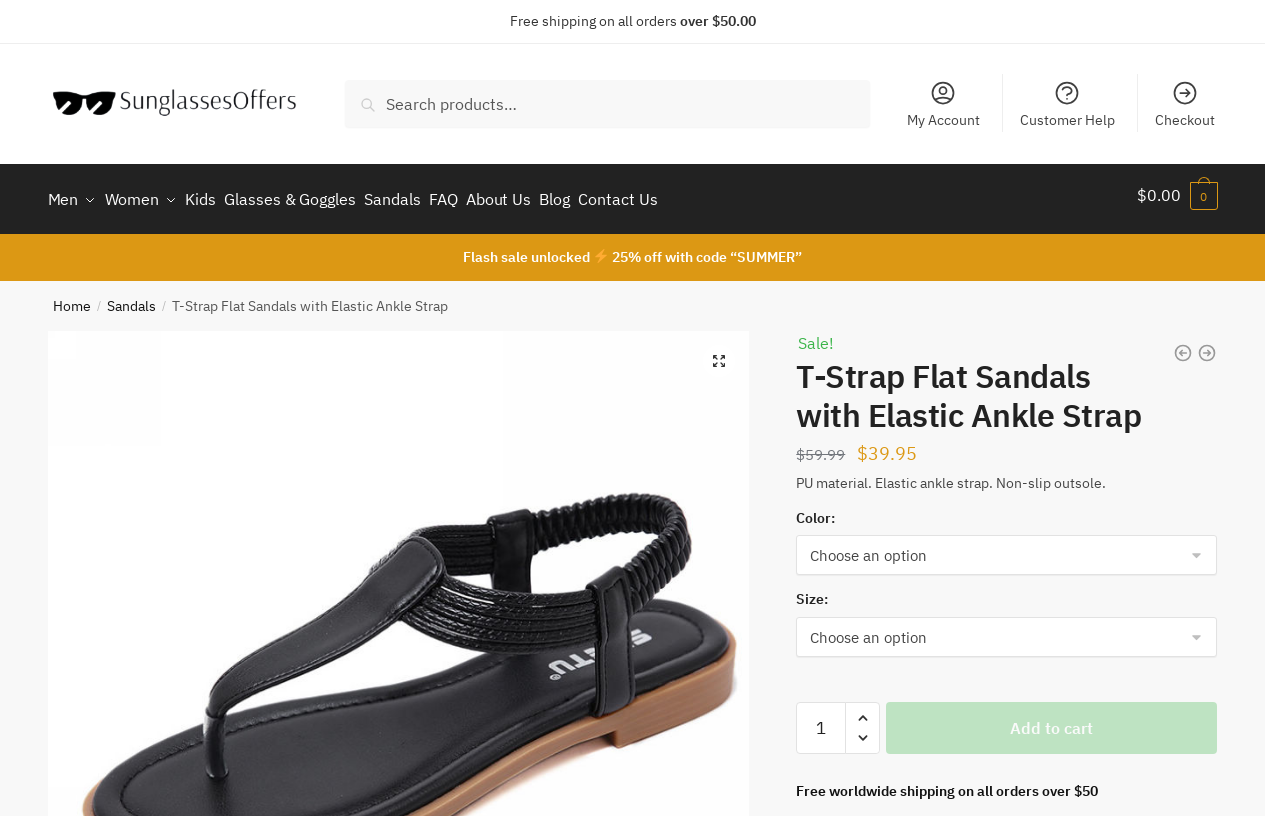Identify the bounding box coordinates necessary to click and complete the given instruction: "Click on 'Report a concern'".

None